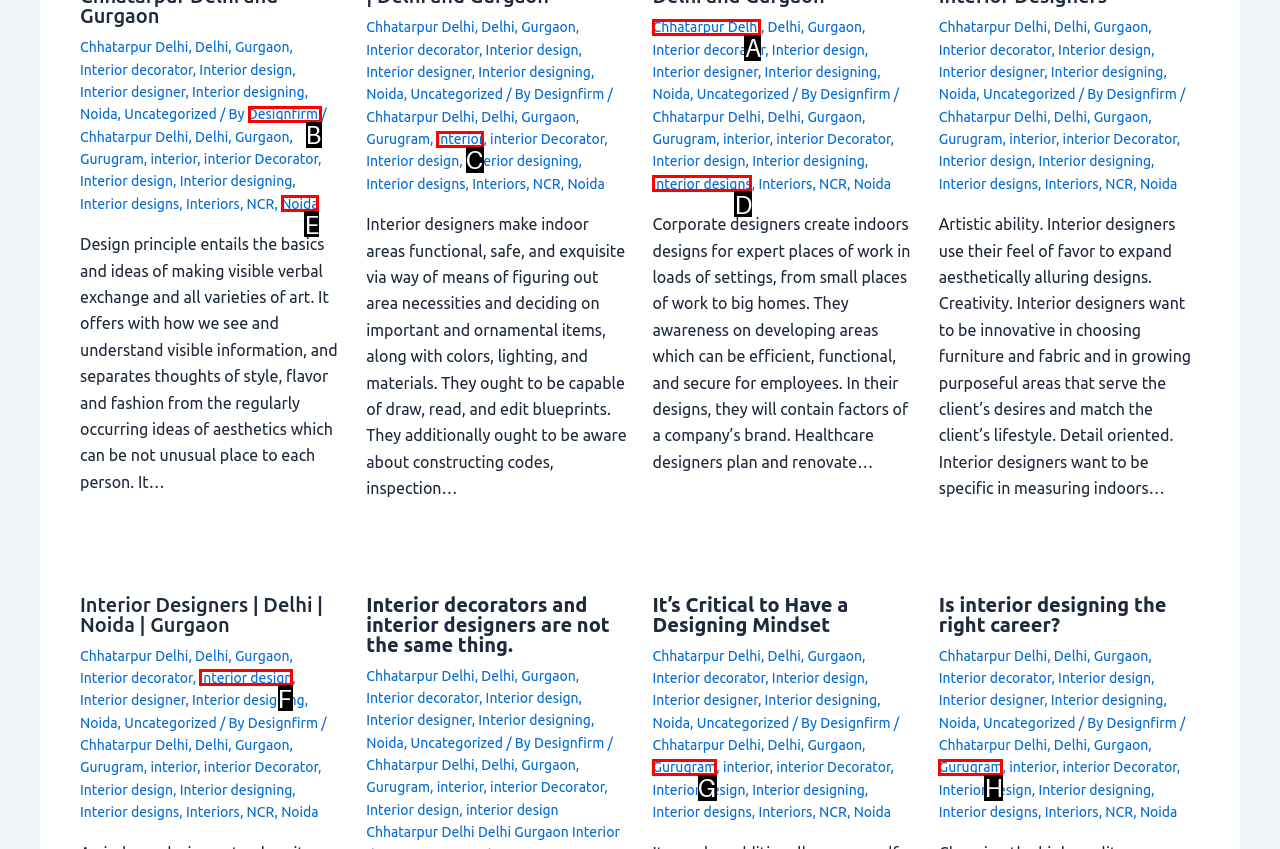Identify which HTML element should be clicked to fulfill this instruction: Click on the 'DESCRIPTION' tab Reply with the correct option's letter.

None